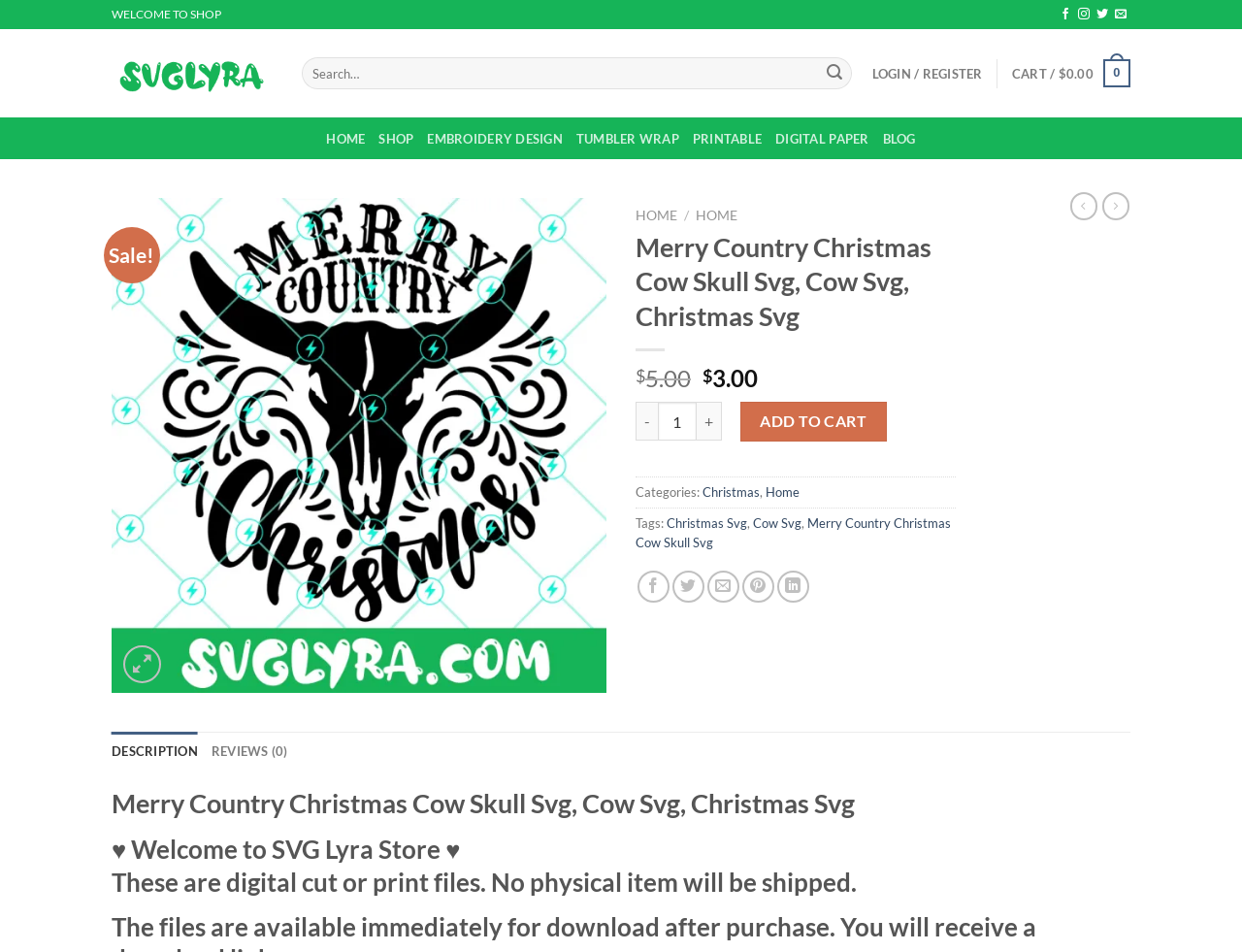What is the category of the Merry Country Christmas Cow Skull Svg?
We need a detailed and meticulous answer to the question.

I found the category of the product by looking at the StaticText 'Categories:' with the bounding box coordinates [0.512, 0.509, 0.566, 0.525] and the link 'Christmas' with the bounding box coordinates [0.566, 0.509, 0.612, 0.525], which suggests that the category of the product is Christmas.